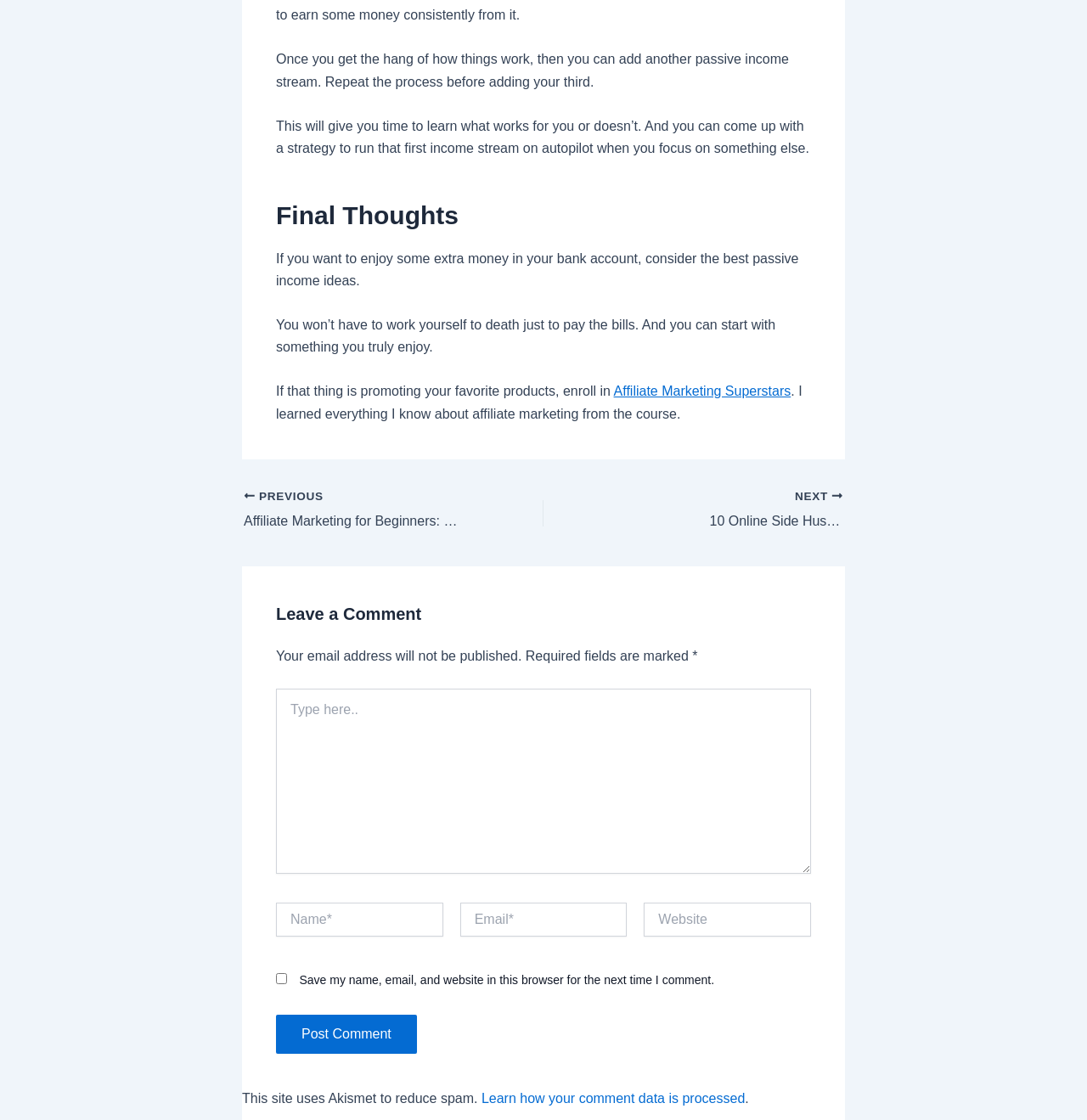What is the purpose of Akismet on this site?
Give a one-word or short-phrase answer derived from the screenshot.

Reduce spam